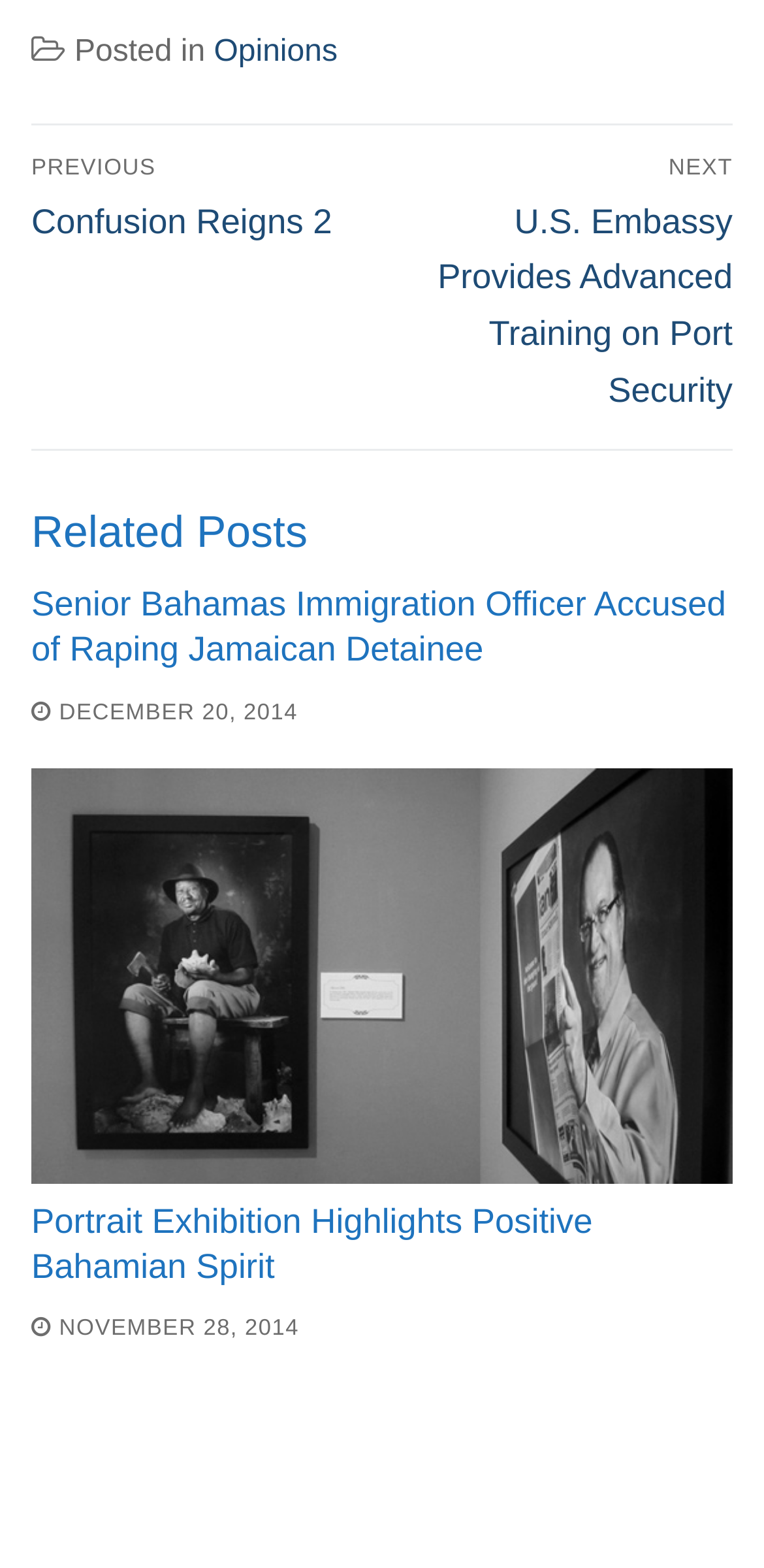Please identify the bounding box coordinates of where to click in order to follow the instruction: "View 'Portrait Exhibition Highlights Positive Bahamian Spirit'".

[0.041, 0.491, 0.959, 0.755]